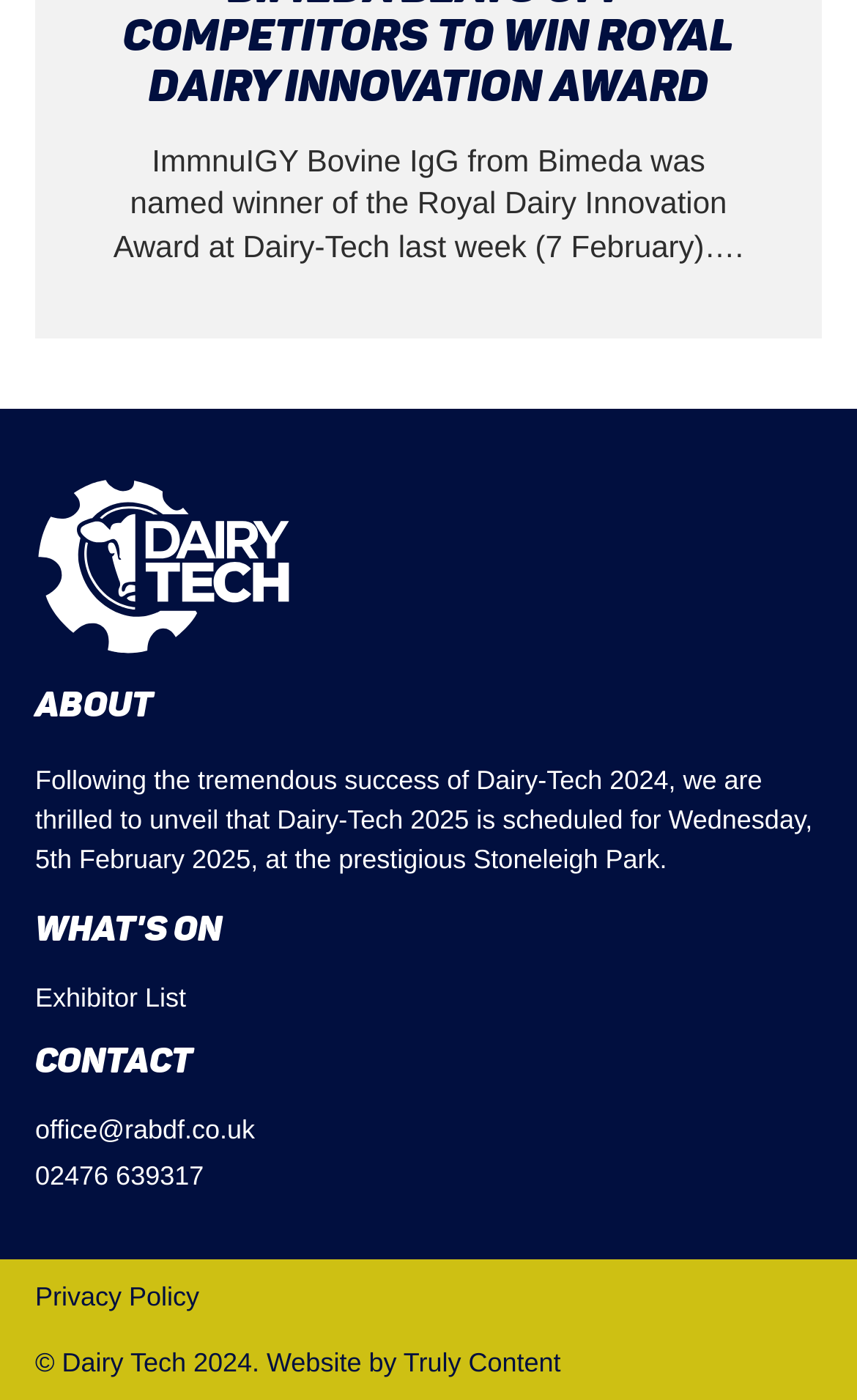What is the date of Dairy-Tech 2025?
Please respond to the question with a detailed and informative answer.

The answer can be found in the StaticText element that mentions the date of Dairy-Tech 2025, which is scheduled for Wednesday, 5th February 2025, at the prestigious Stoneleigh Park.